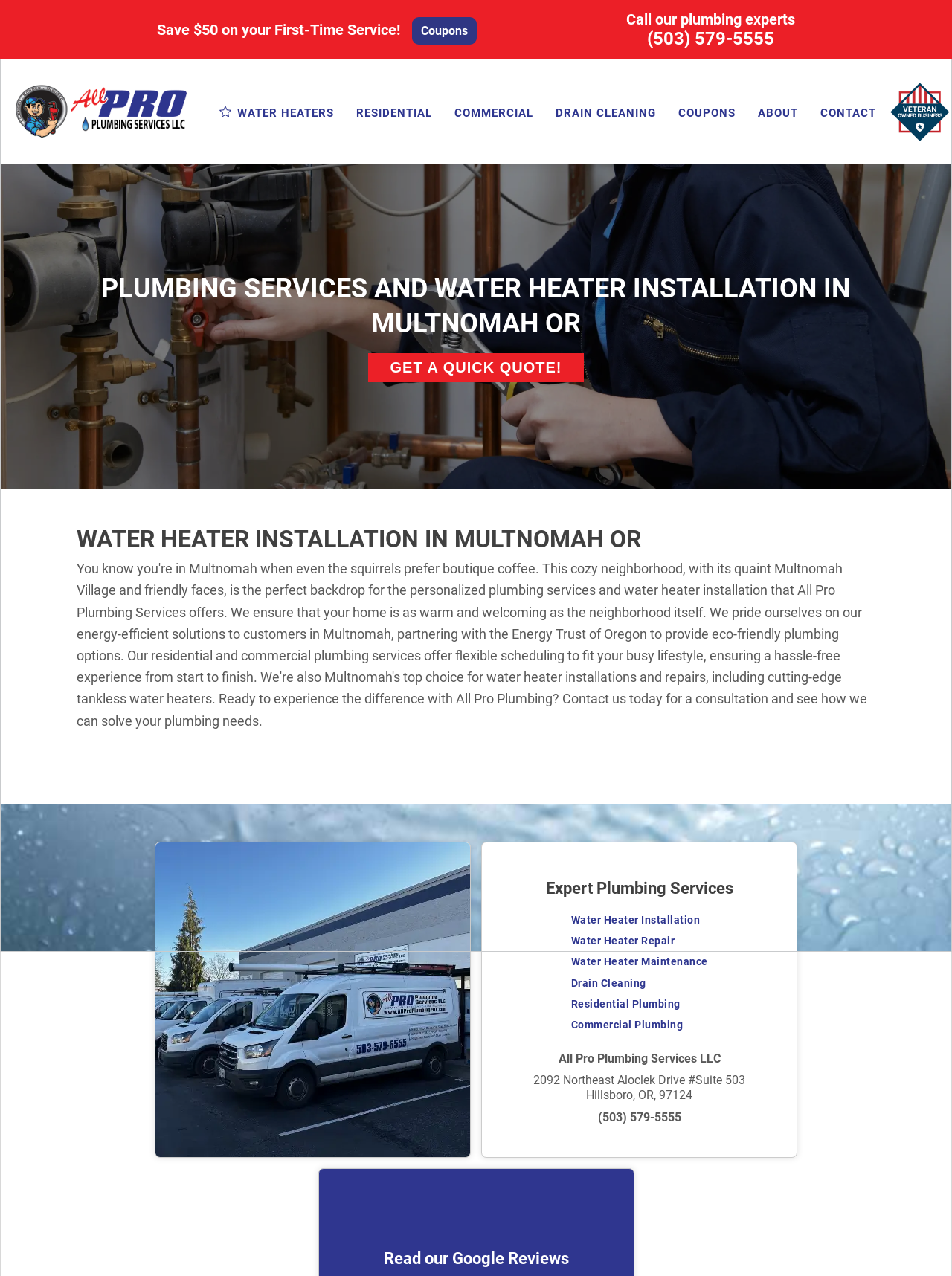Give a short answer to this question using one word or a phrase:
How can I get a quick quote?

Click the 'GET A QUICK QUOTE!' button